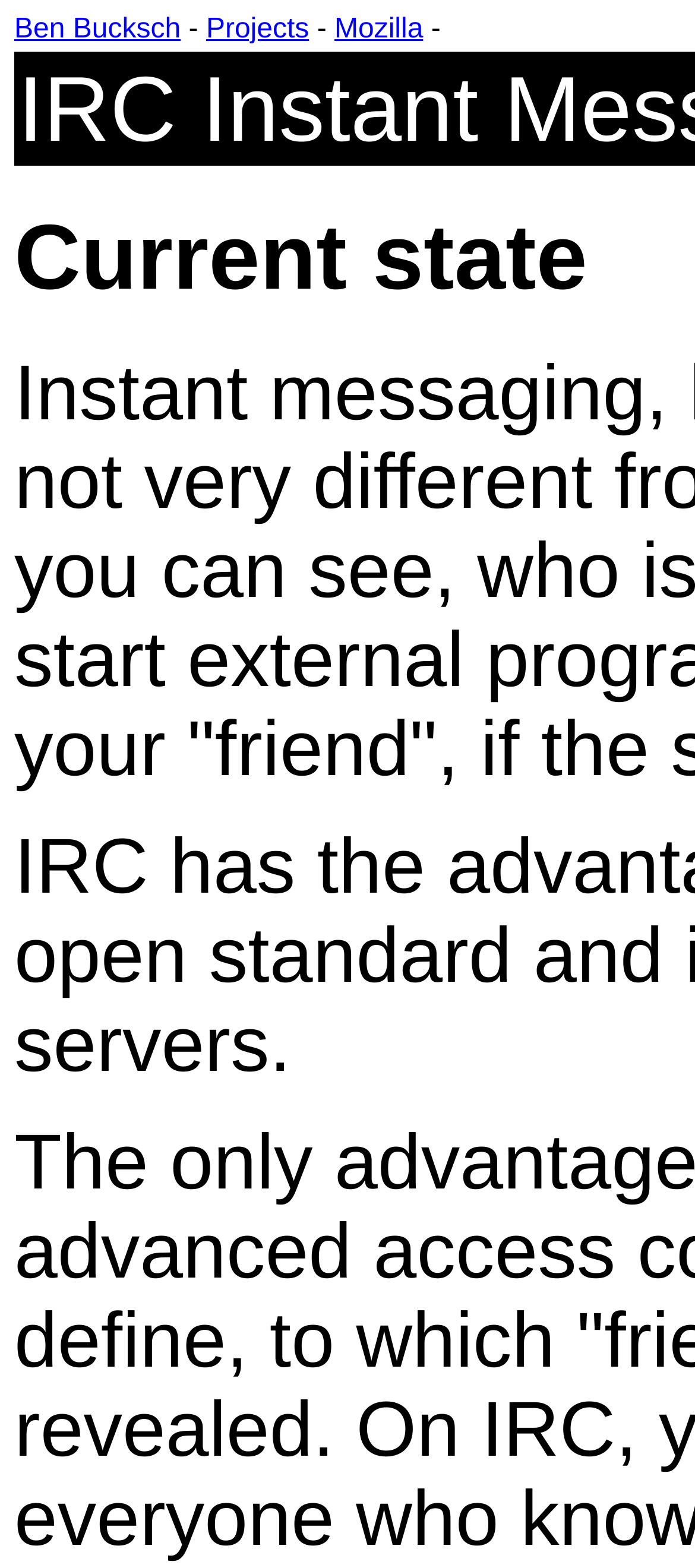Please determine the bounding box coordinates, formatted as (top-left x, top-left y, bottom-right x, bottom-right y), with all values as floating point numbers between 0 and 1. Identify the bounding box of the region described as: Ben Bucksch

[0.021, 0.009, 0.26, 0.028]